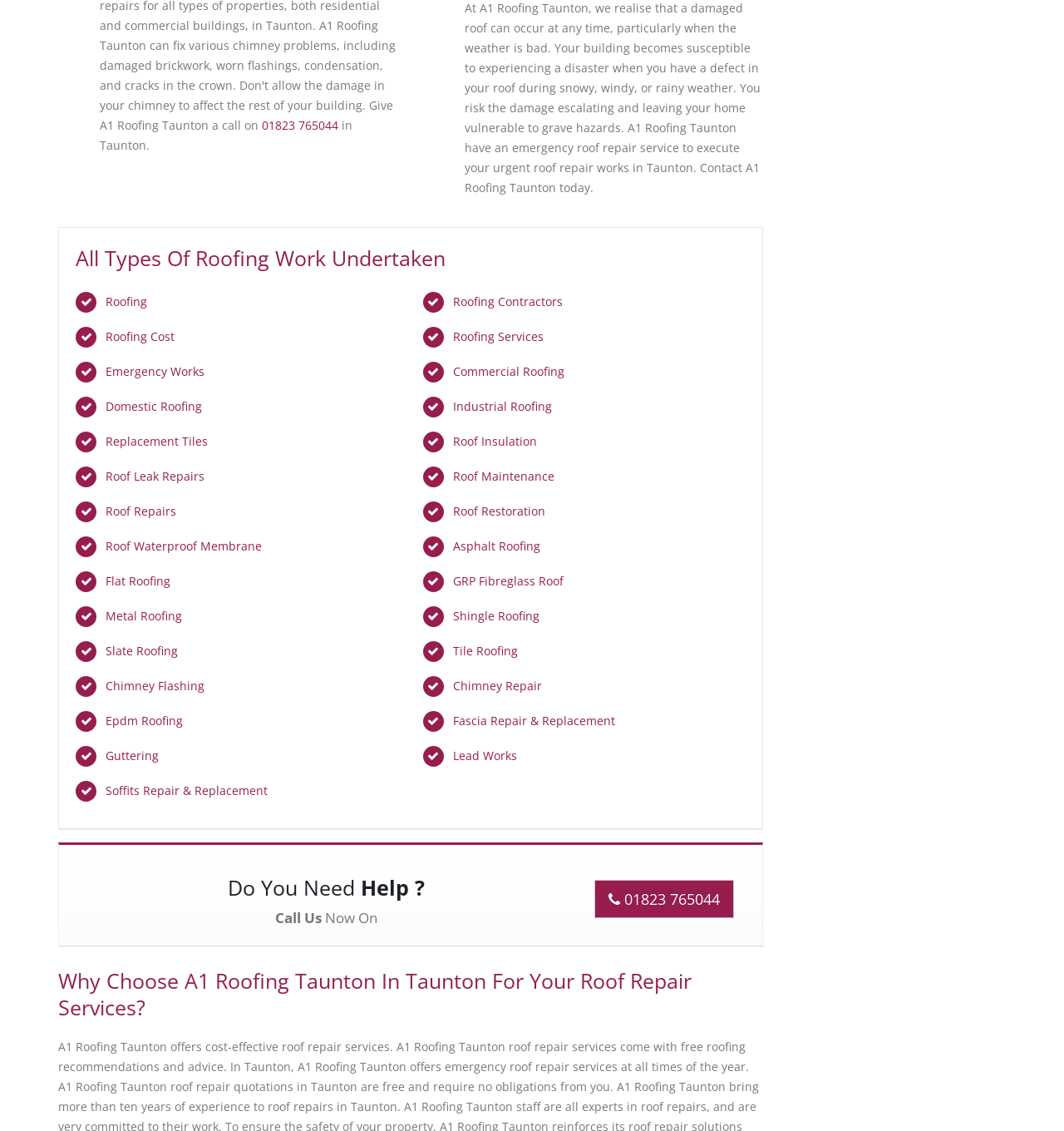Calculate the bounding box coordinates of the UI element given the description: "Roof Leak Repairs".

[0.099, 0.414, 0.192, 0.428]